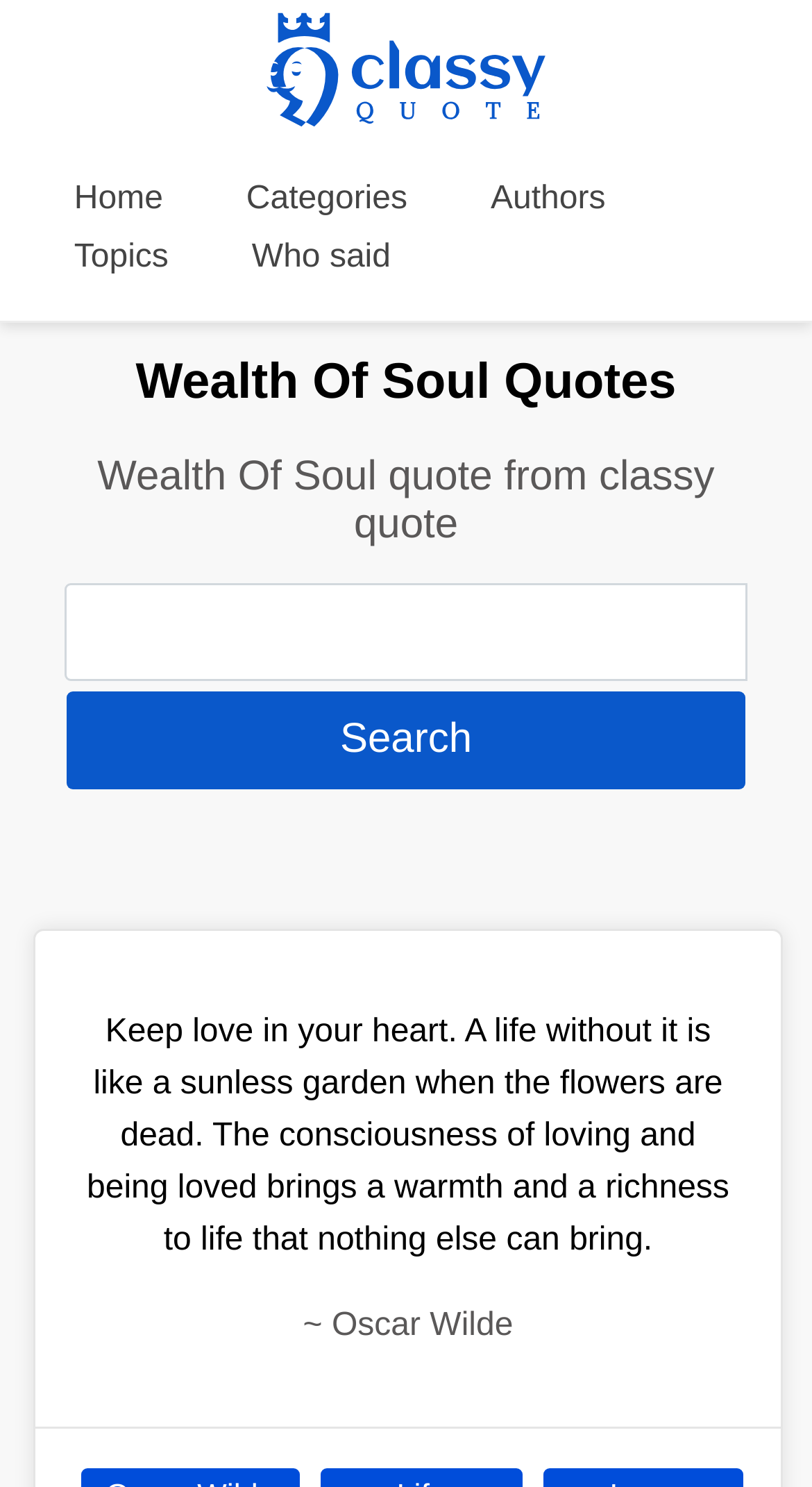Describe in detail what you see on the webpage.

The webpage appears to be a quote website, specifically showcasing "Wealth Of Soul" quotes from ClassyQuote. At the top left of the page, there is a logo of Classy Quote. Below the logo, there is a navigation menu with five links: "Home", "Categories", "Authors", "Topics", and "Who said". These links are positioned horizontally, with "Home" on the left and "Who said" on the right.

Further down, there are two headings. The first heading reads "Wealth Of Soul Quotes", and the second heading is a quote description, "Wealth Of Soul quote from classy quote". Below these headings, there is a search bar, accompanied by a "Search" button to the right.

The main content of the page is a quote, which takes up most of the page's vertical space. The quote is from Oscar Wilde and reads, "Keep love in your heart. A life without it is like a sunless garden when the flowers are dead. The consciousness of loving and being loved brings a warmth and a richness to life that nothing else can bring." This quote is positioned below the search bar and navigation menu.